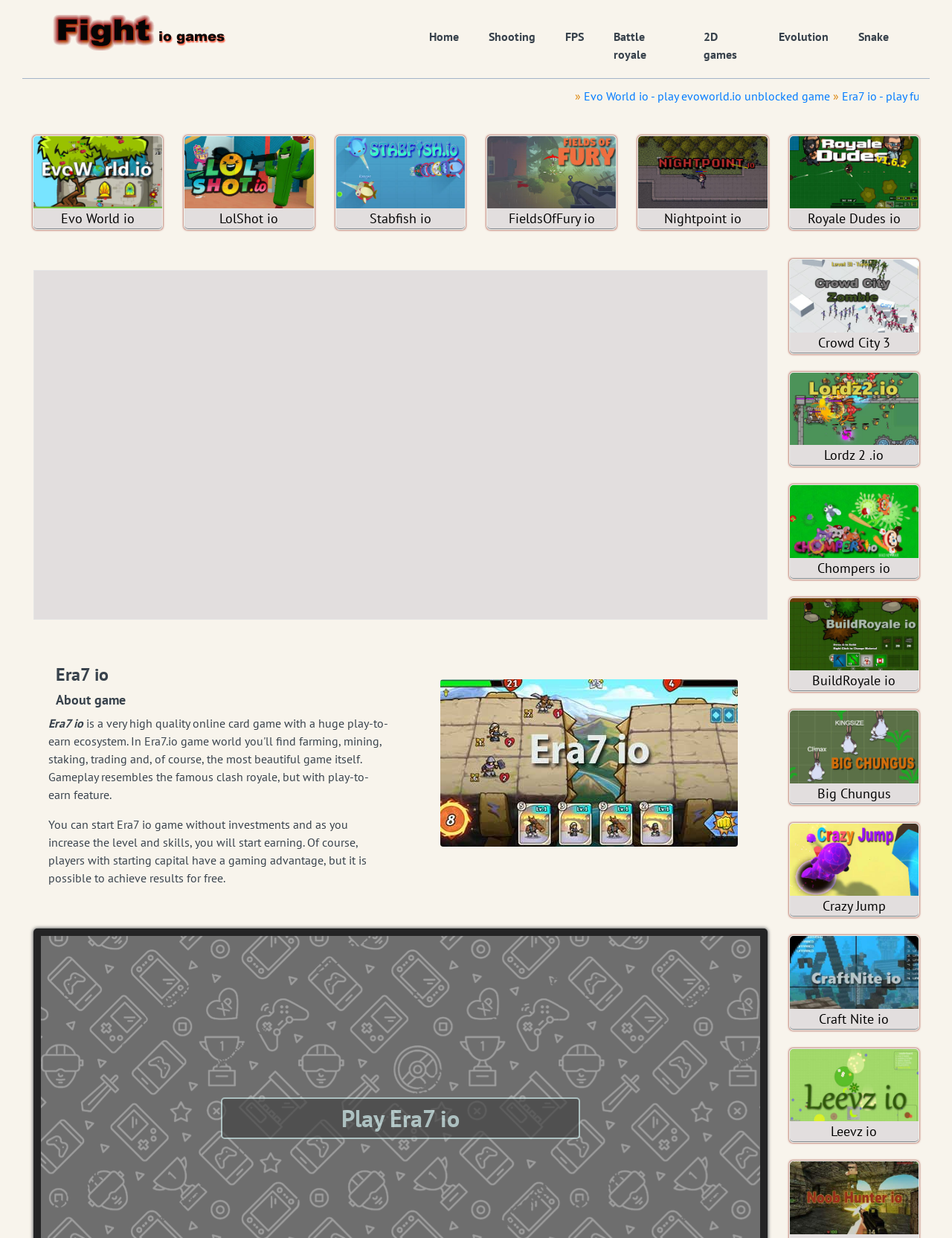Please determine the bounding box coordinates of the clickable area required to carry out the following instruction: "Click on the link 'Kc Power Cables'". The coordinates must be four float numbers between 0 and 1, represented as [left, top, right, bottom].

None